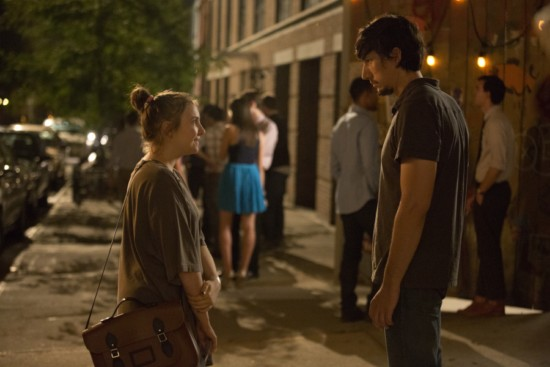Compose a detailed narrative for the image.

In this intimate nighttime scene, two characters stand face-to-face on a lively Brooklyn street. The woman, casually dressed in a loose-fitting gray shirt, carries a stylish shoulder bag, and sports a playful expression as she engages with the man before her. He stands confidently, dressed in a fitted shirt and looking intently at her. Behind them, a mix of individuals linger, some chatting and others laughing, set against the backdrop of urban nightlife. The dimly lit street and the warm glow from nearby storefronts create a vibrant yet relaxed atmosphere, hinting at a moment of connection amidst the social buzz of the city. This scene is part of a storyline that explores relationships and personal growth in a contemporary urban setting, echoing themes of romance and self-discovery.